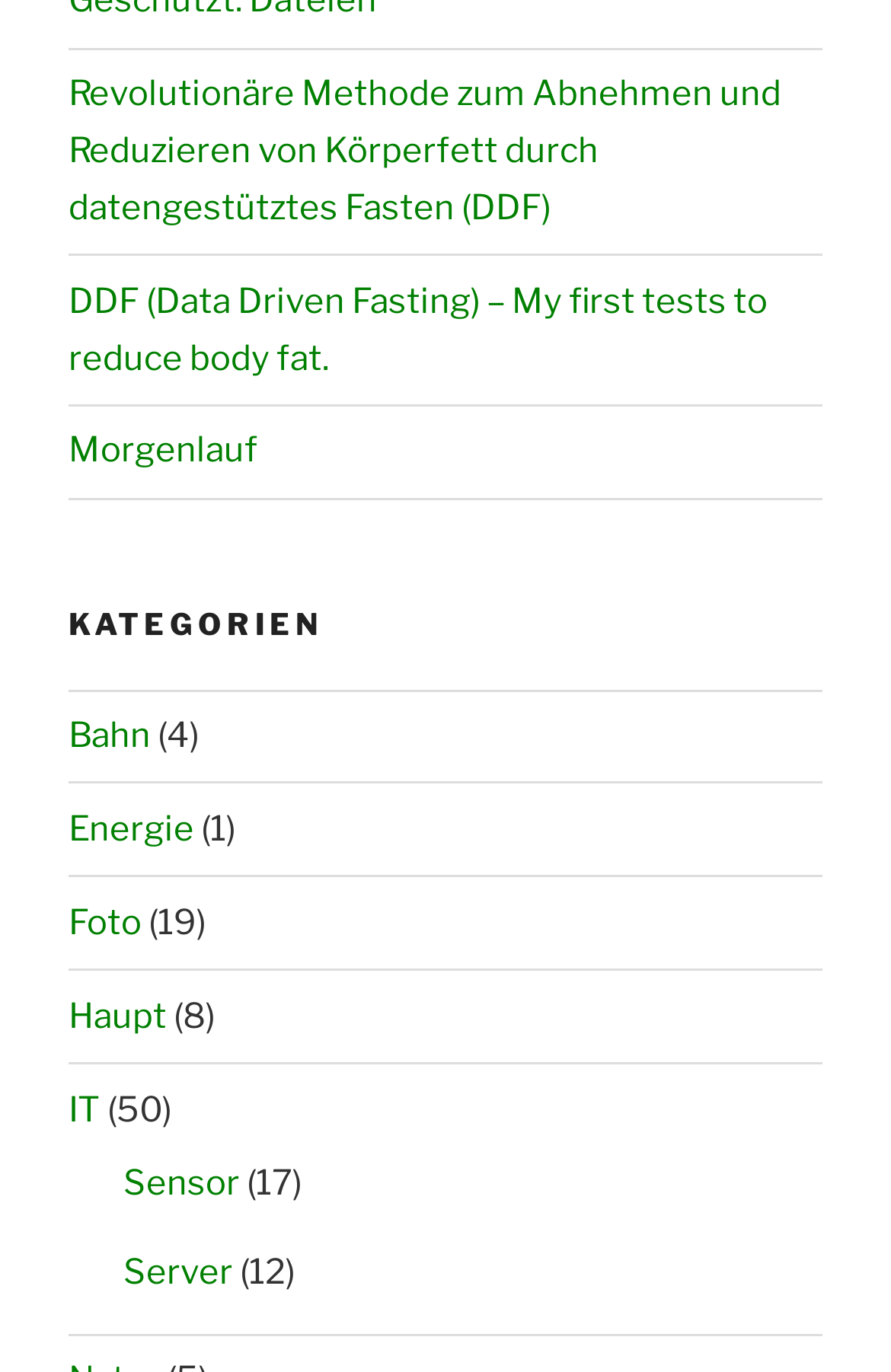Provide the bounding box coordinates for the area that should be clicked to complete the instruction: "Click on the link to learn about Data Driven Fasting".

[0.077, 0.053, 0.877, 0.166]